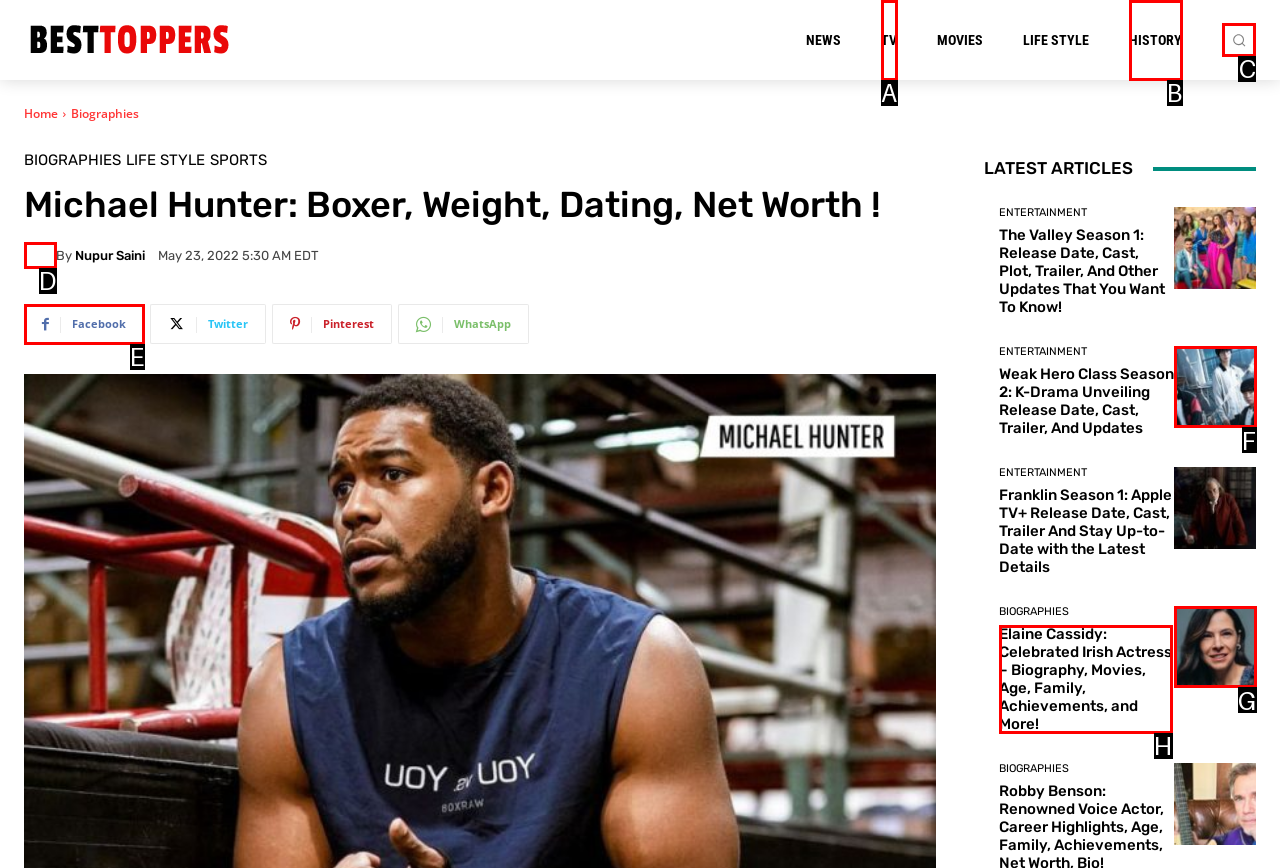Point out the UI element to be clicked for this instruction: Search for something. Provide the answer as the letter of the chosen element.

C